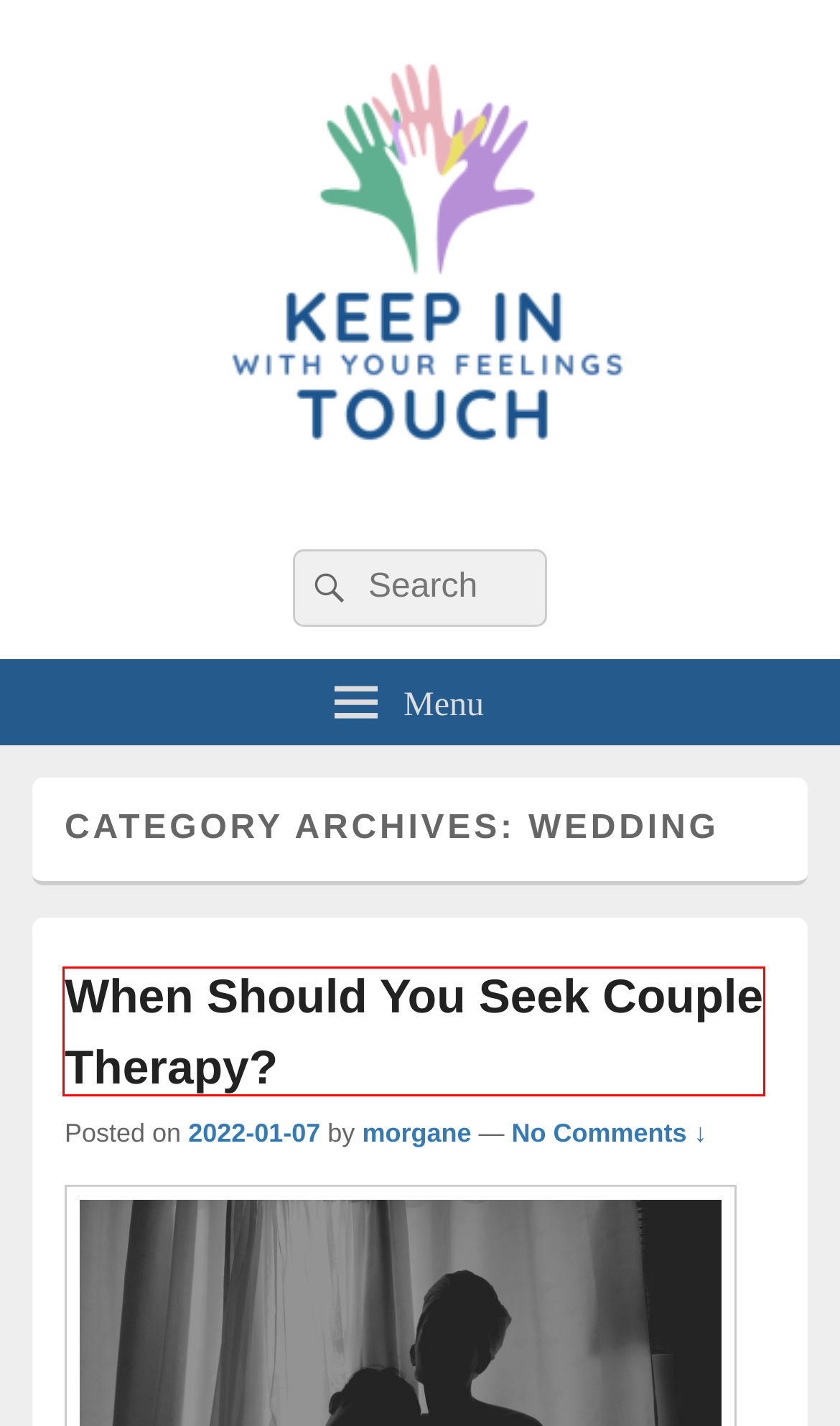Examine the screenshot of the webpage, which has a red bounding box around a UI element. Select the webpage description that best fits the new webpage after the element inside the red bounding box is clicked. Here are the choices:
A. Couples Therapy - Intouchwithfeelings
B. Why Should You Marry Your Best Friend? (Part 1) - Intouchwithfeelings
C. morgane - Intouchwithfeelings
D. Marrying Your Best Friend - Intouchwithfeelings
E. Marriage - Intouchwithfeelings
F. Relationships - Intouchwithfeelings
G. Intouchwithfeelings -
H. When Should You Seek Couple Therapy? - Intouchwithfeelings

H